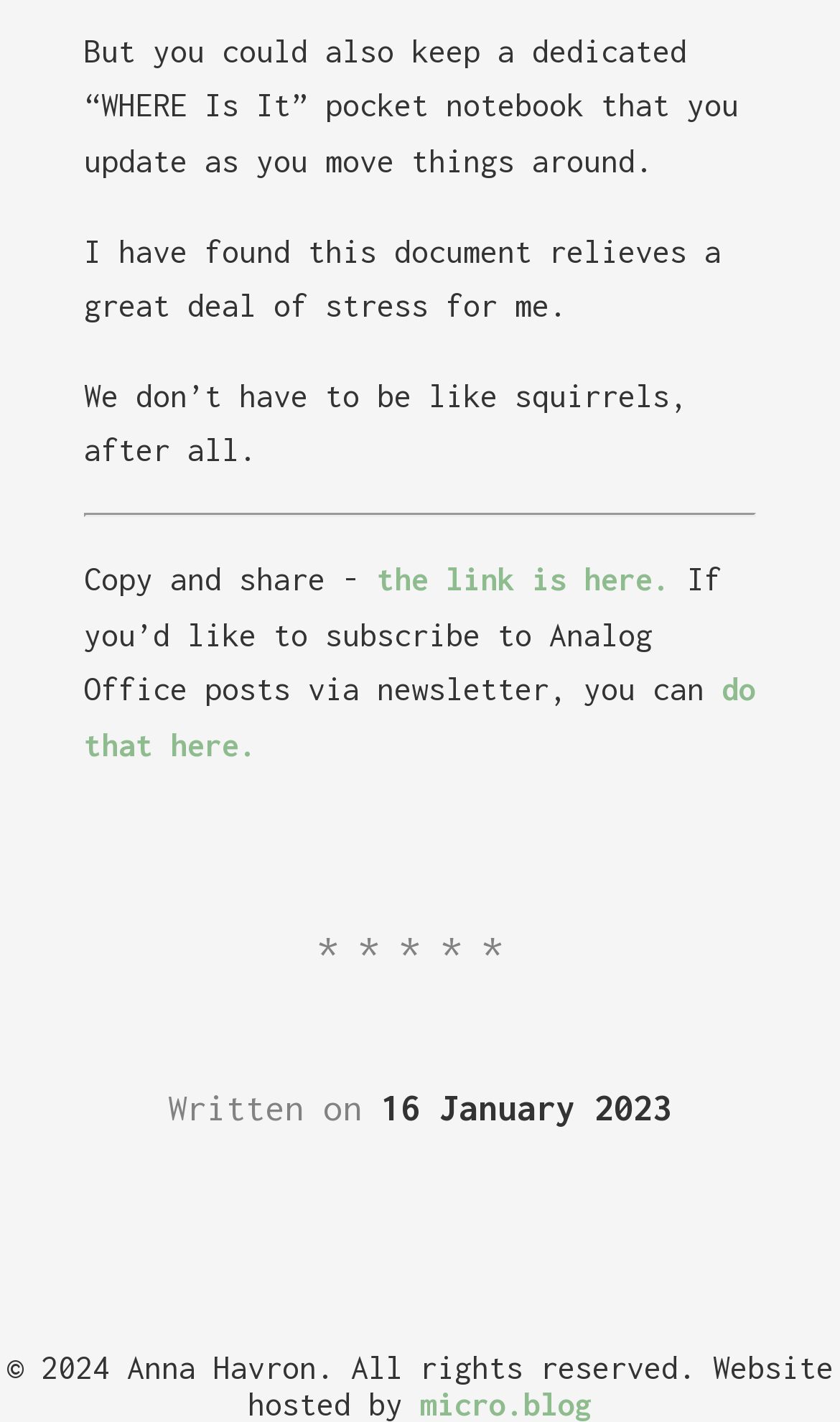What is the date of the written post?
Please respond to the question with a detailed and well-explained answer.

The date of the written post can be found in the text 'Written on 16 January 2023', which is located at the bottom of the page.